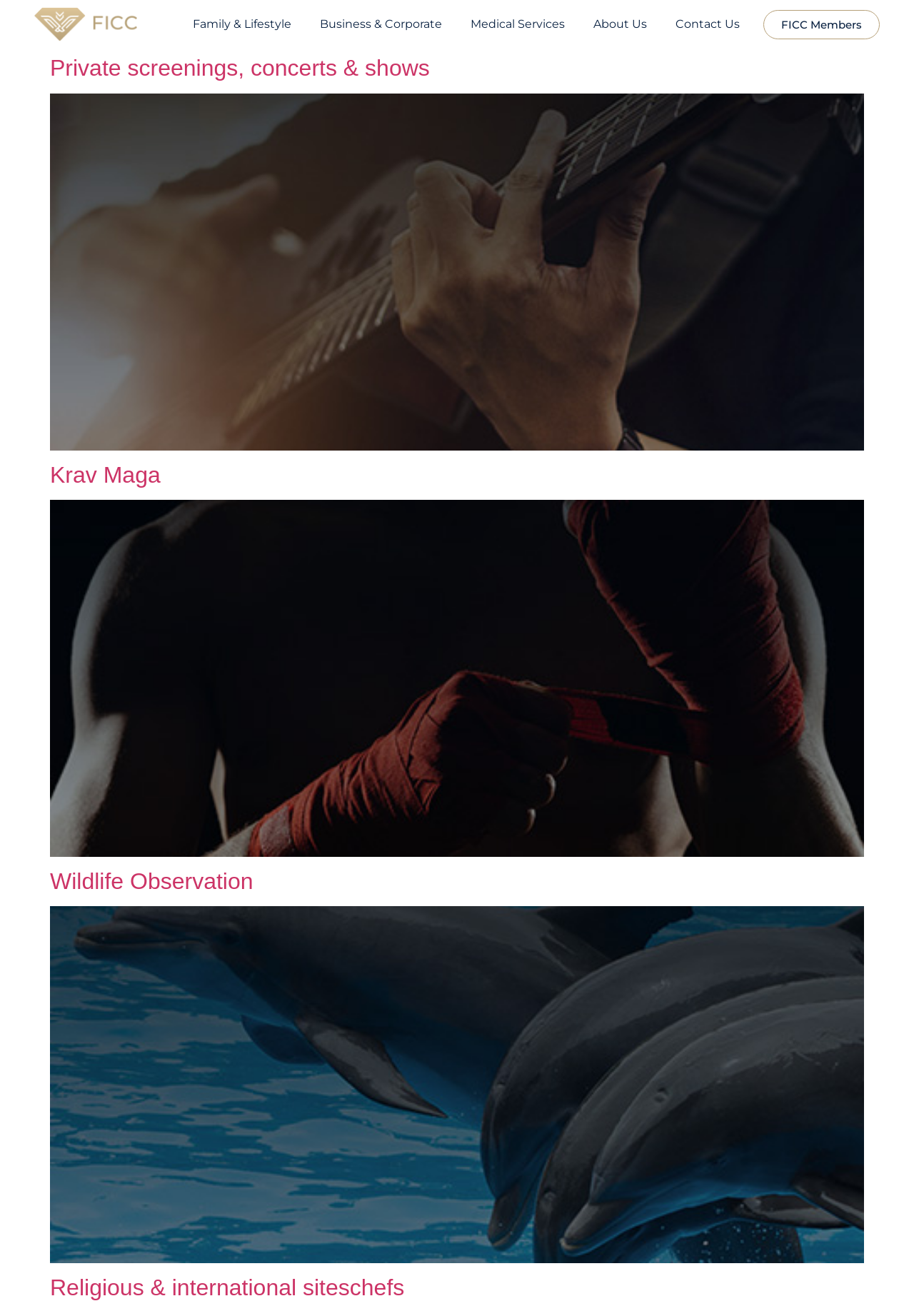What is the first service category?
Provide a detailed answer to the question, using the image to inform your response.

By looking at the links at the top of the webpage, I can see that the first service category is 'Family & Lifestyle'.